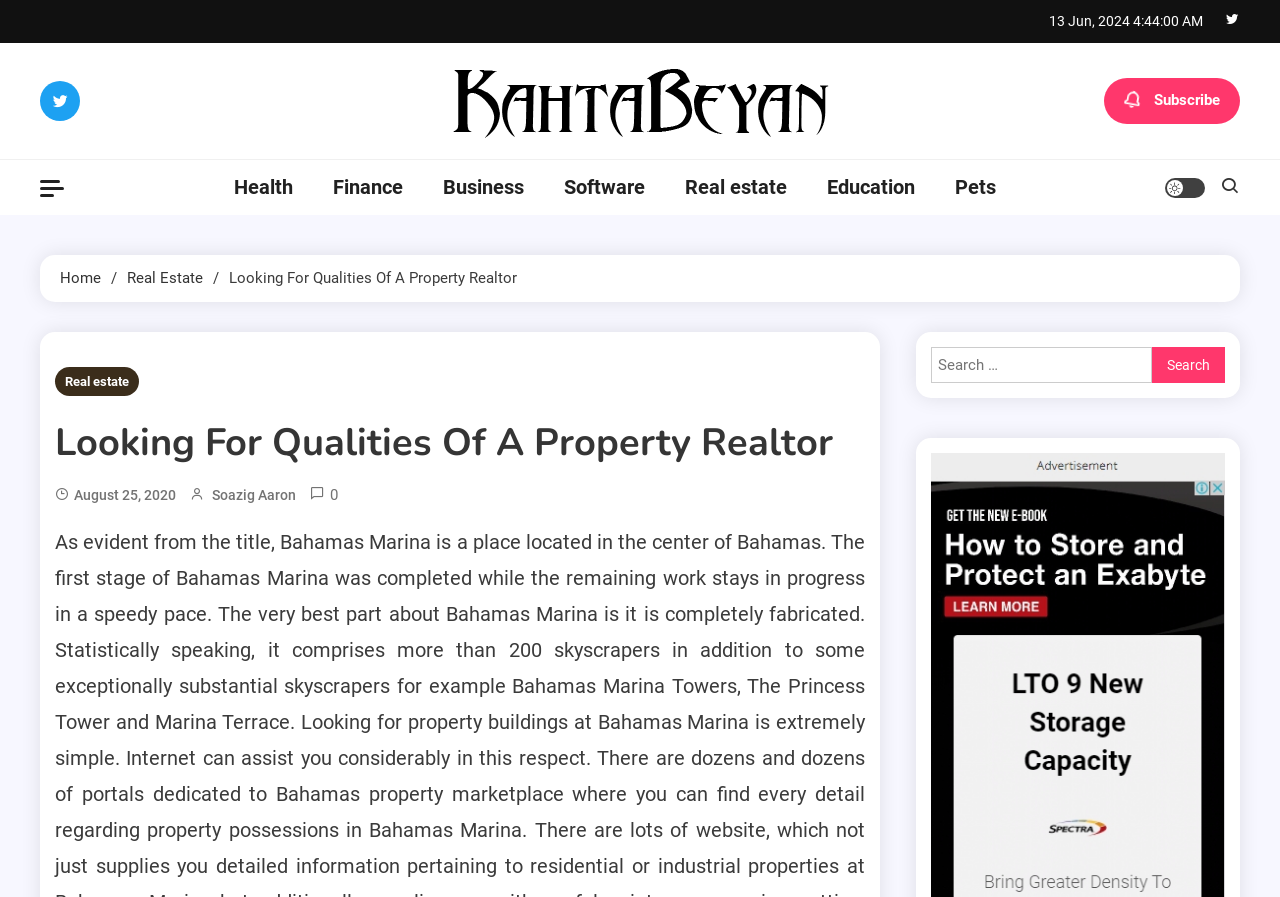Identify the bounding box coordinates of the element to click to follow this instruction: 'Visit the real estate page'. Ensure the coordinates are four float values between 0 and 1, provided as [left, top, right, bottom].

[0.519, 0.178, 0.63, 0.24]